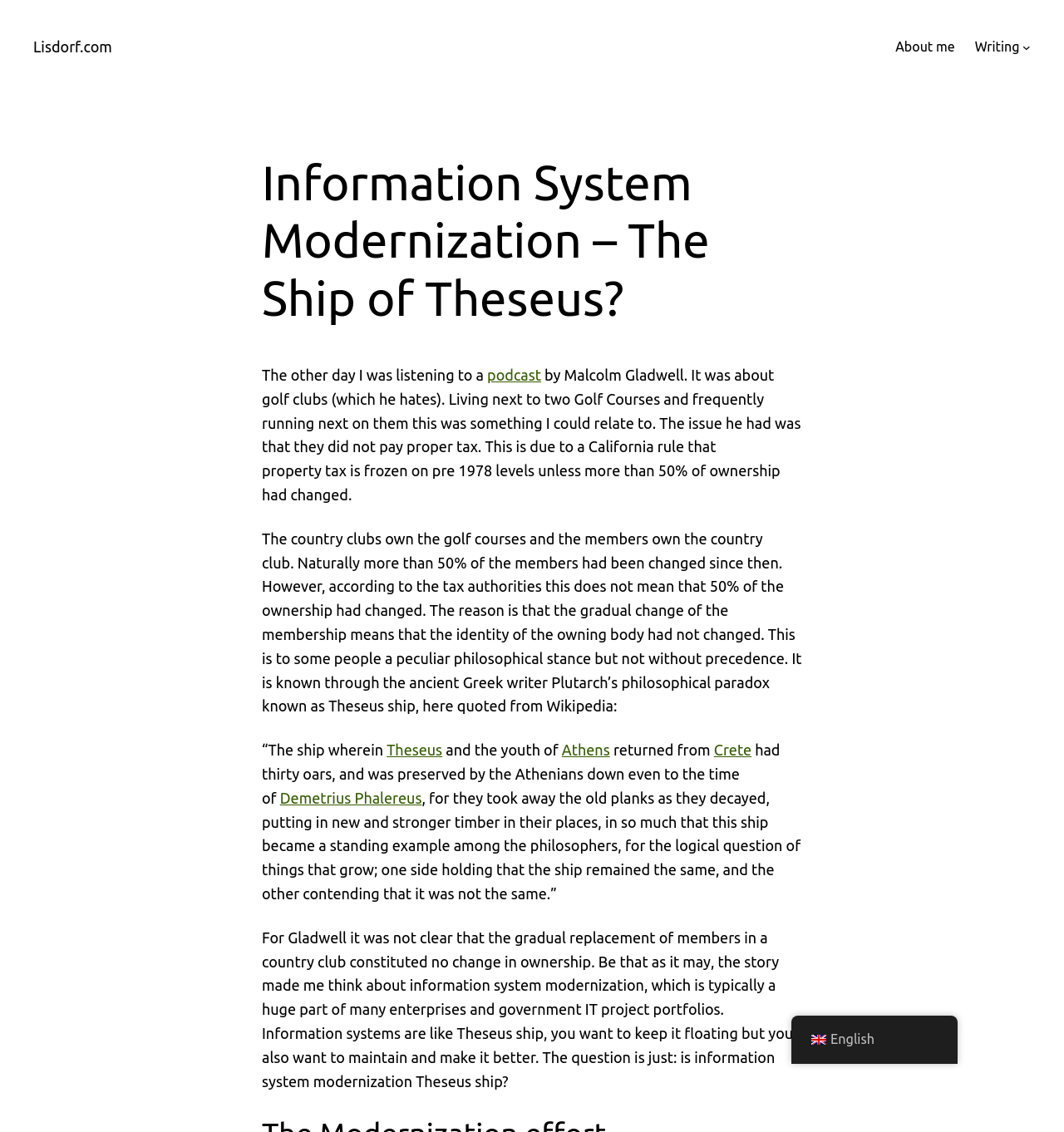Show me the bounding box coordinates of the clickable region to achieve the task as per the instruction: "Click on the 'Theseus' link".

[0.363, 0.655, 0.416, 0.67]